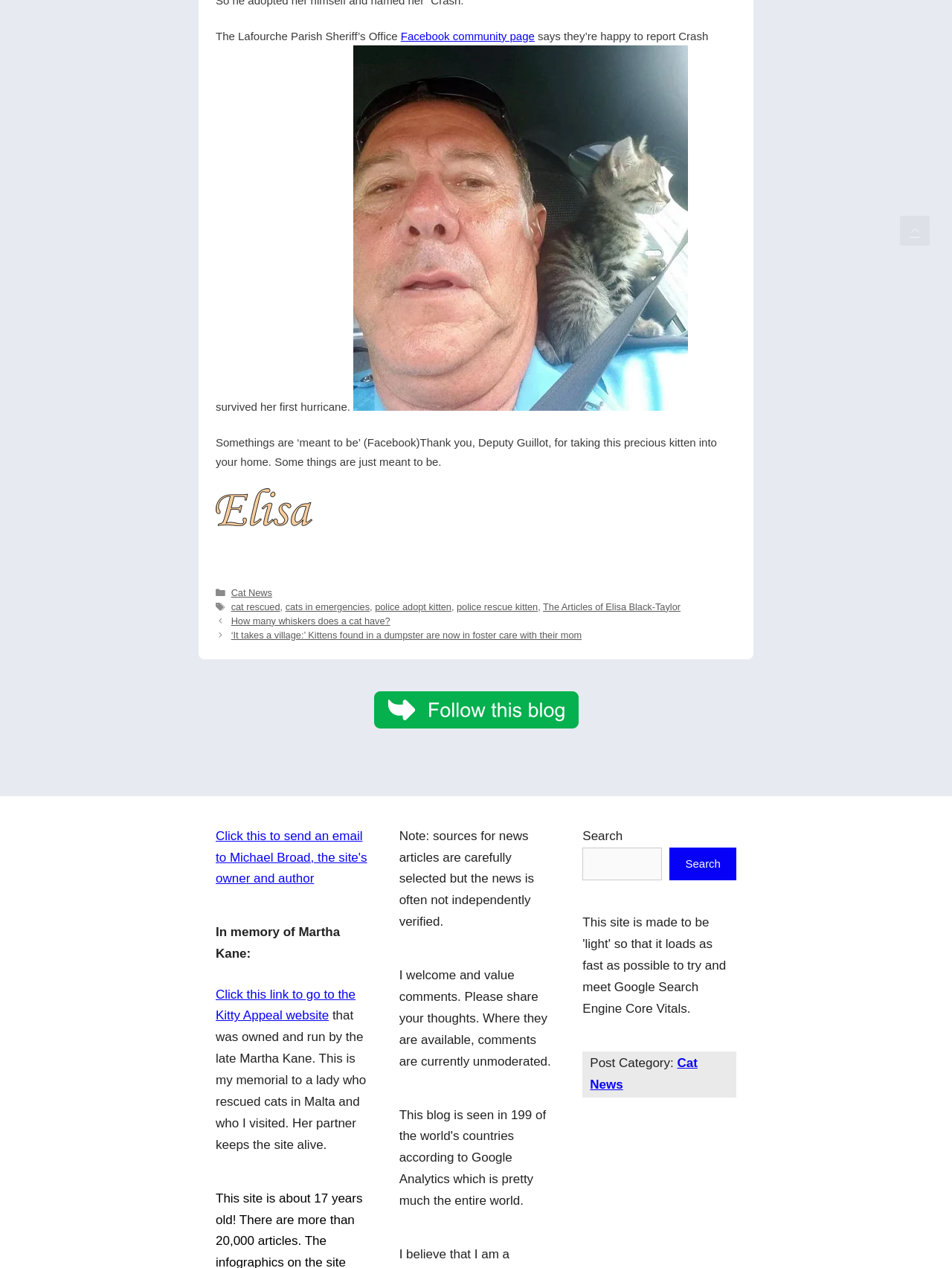Identify the bounding box coordinates of the element to click to follow this instruction: 'Scroll back to top'. Ensure the coordinates are four float values between 0 and 1, provided as [left, top, right, bottom].

[0.945, 0.17, 0.977, 0.194]